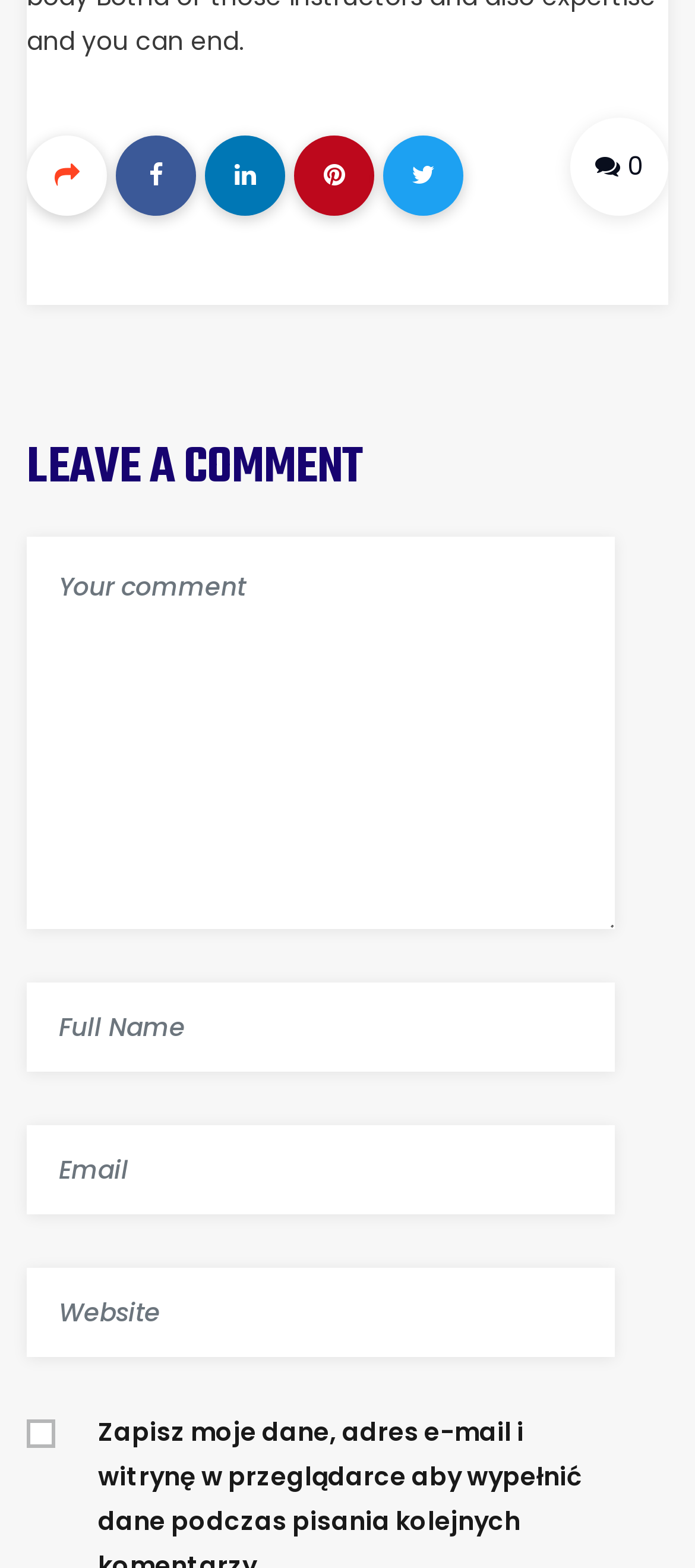Calculate the bounding box coordinates of the UI element given the description: "title="Facebook"".

[0.167, 0.087, 0.282, 0.138]